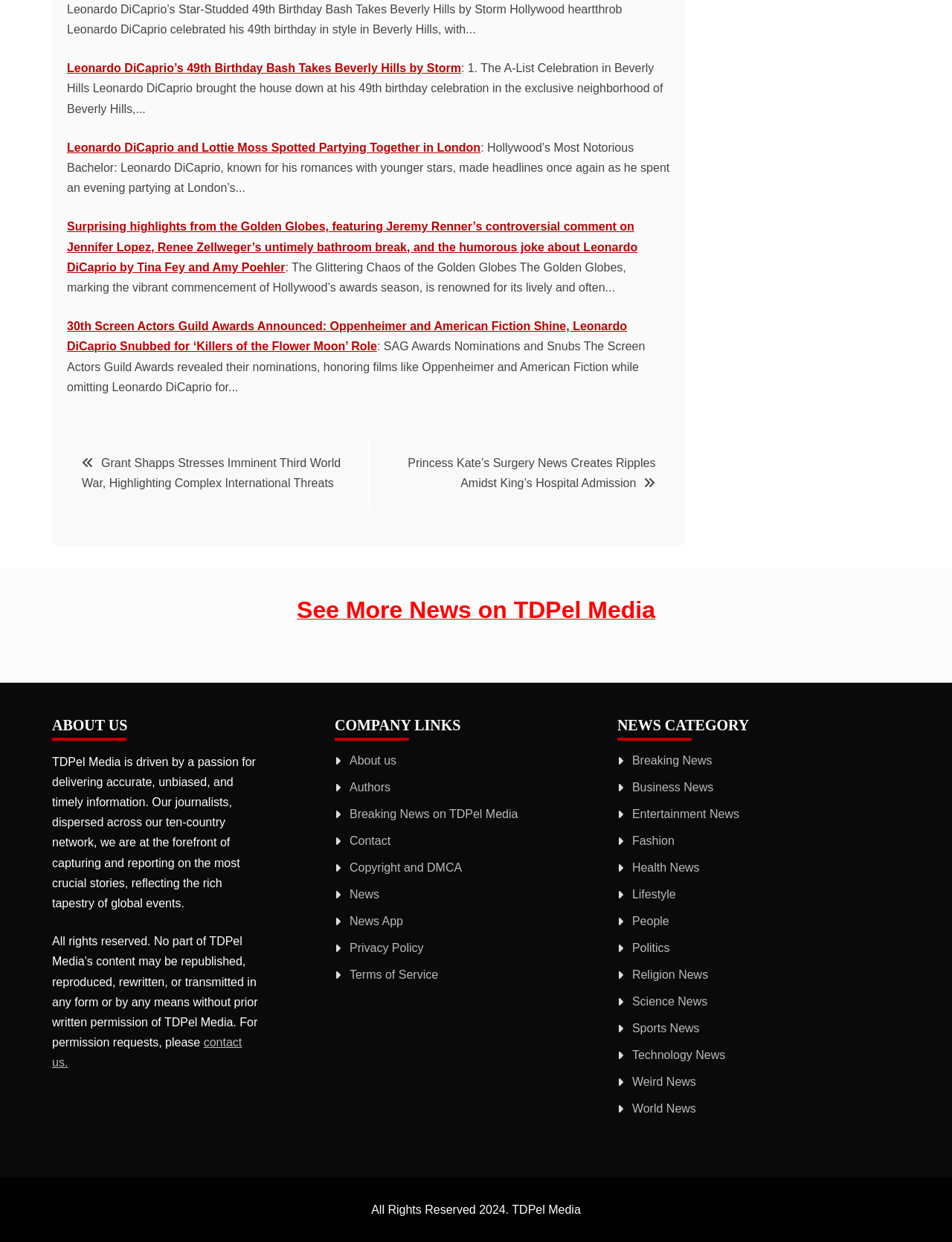Please find the bounding box for the UI element described by: "Copyright and DMCA".

[0.367, 0.693, 0.485, 0.703]